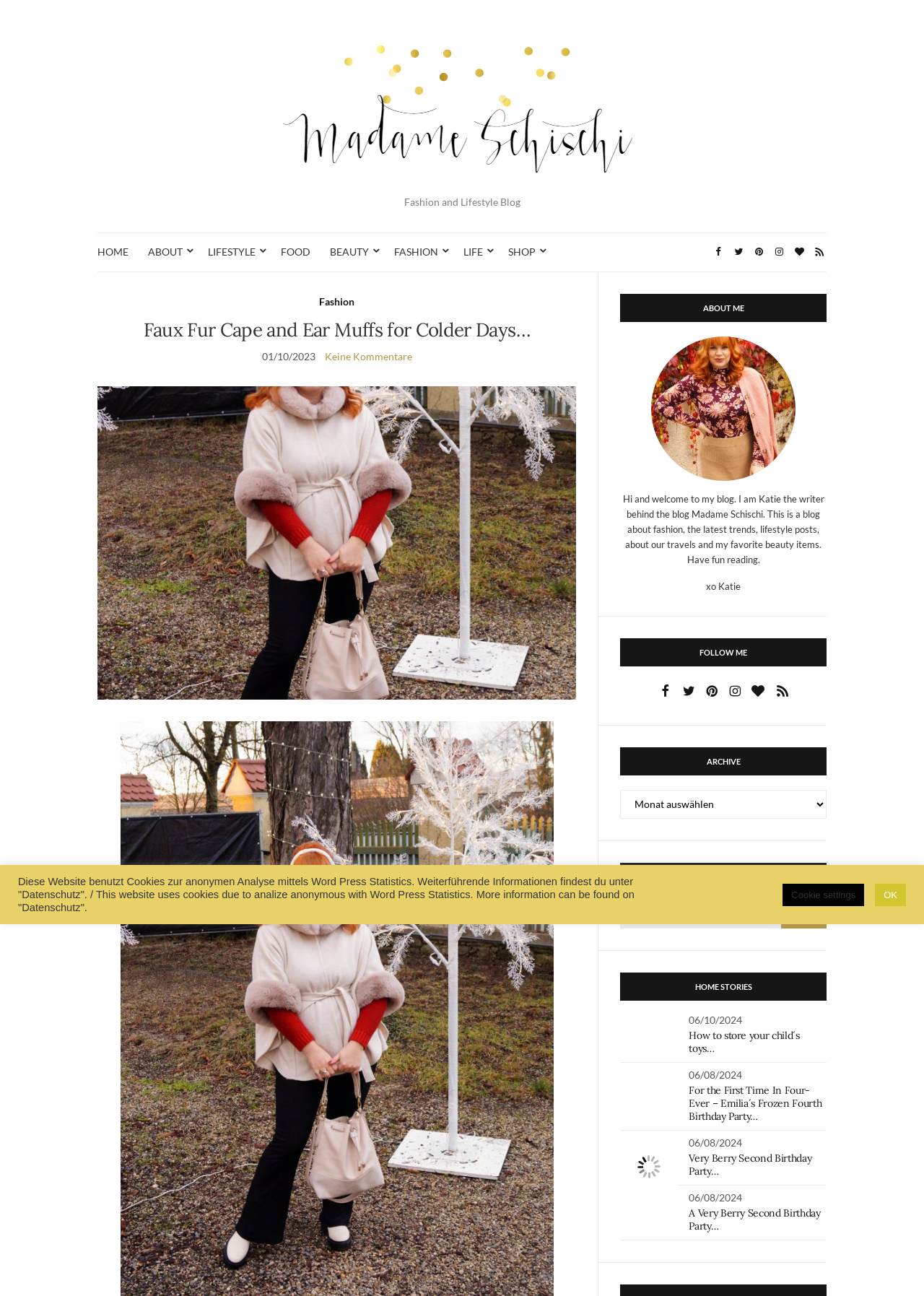Kindly determine the bounding box coordinates for the area that needs to be clicked to execute this instruction: "Click on the 'HOME' link".

[0.105, 0.188, 0.139, 0.201]